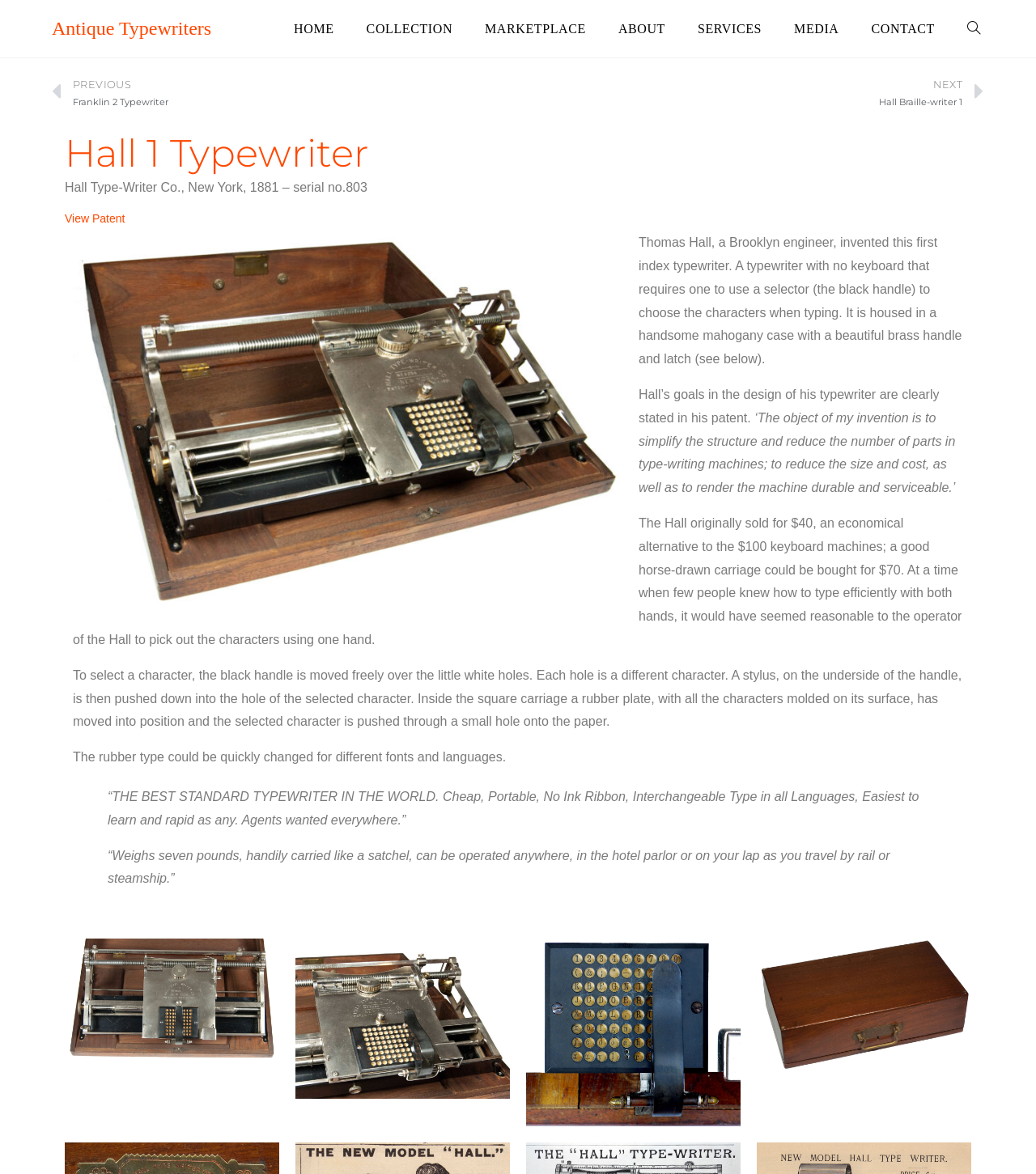Locate the bounding box coordinates of the element you need to click to accomplish the task described by this instruction: "See the full top view of the Hall 1 typewriter".

[0.062, 0.8, 0.27, 0.908]